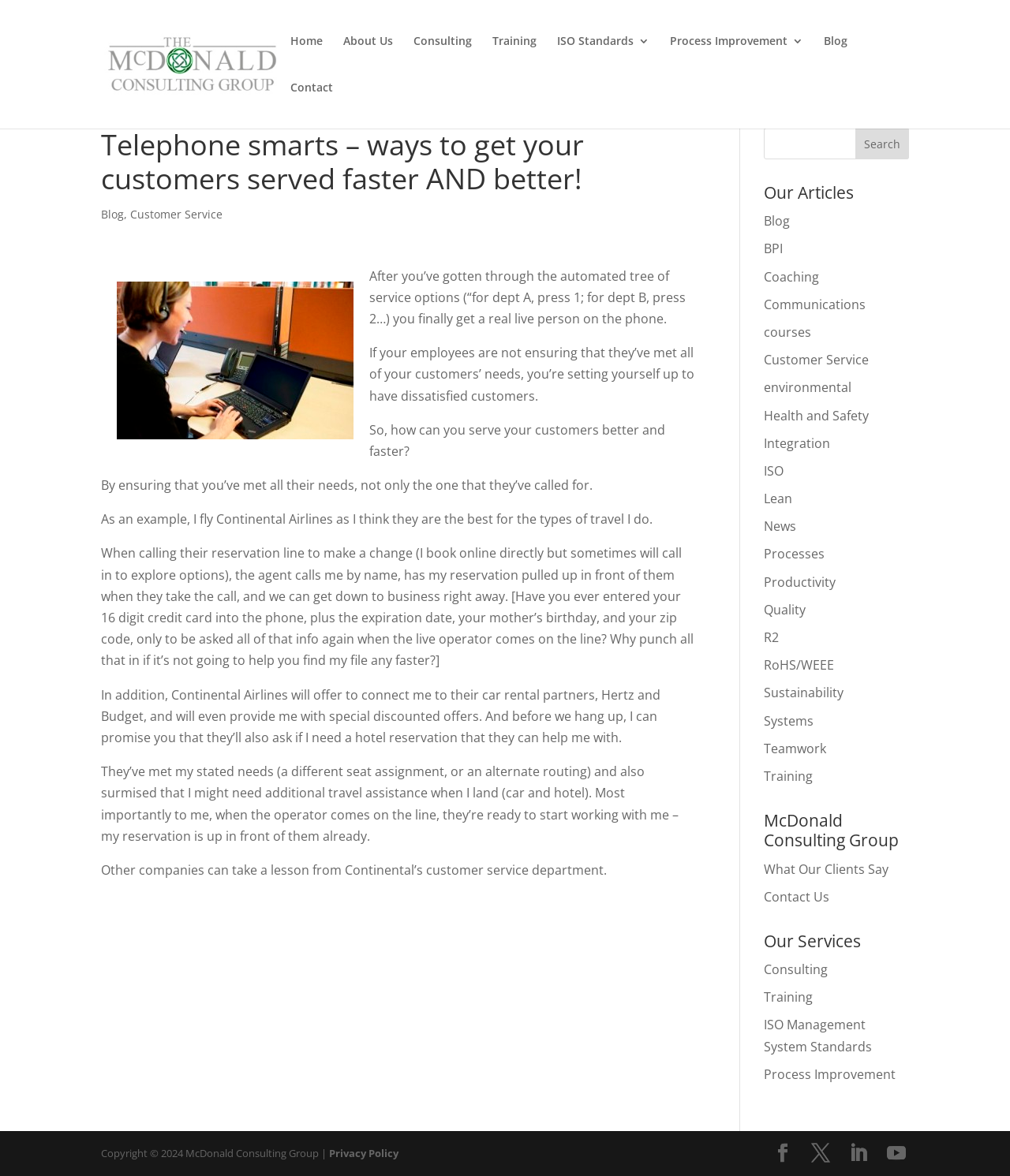Please extract and provide the main headline of the webpage.

Telephone smarts – ways to get your customers served faster AND better!